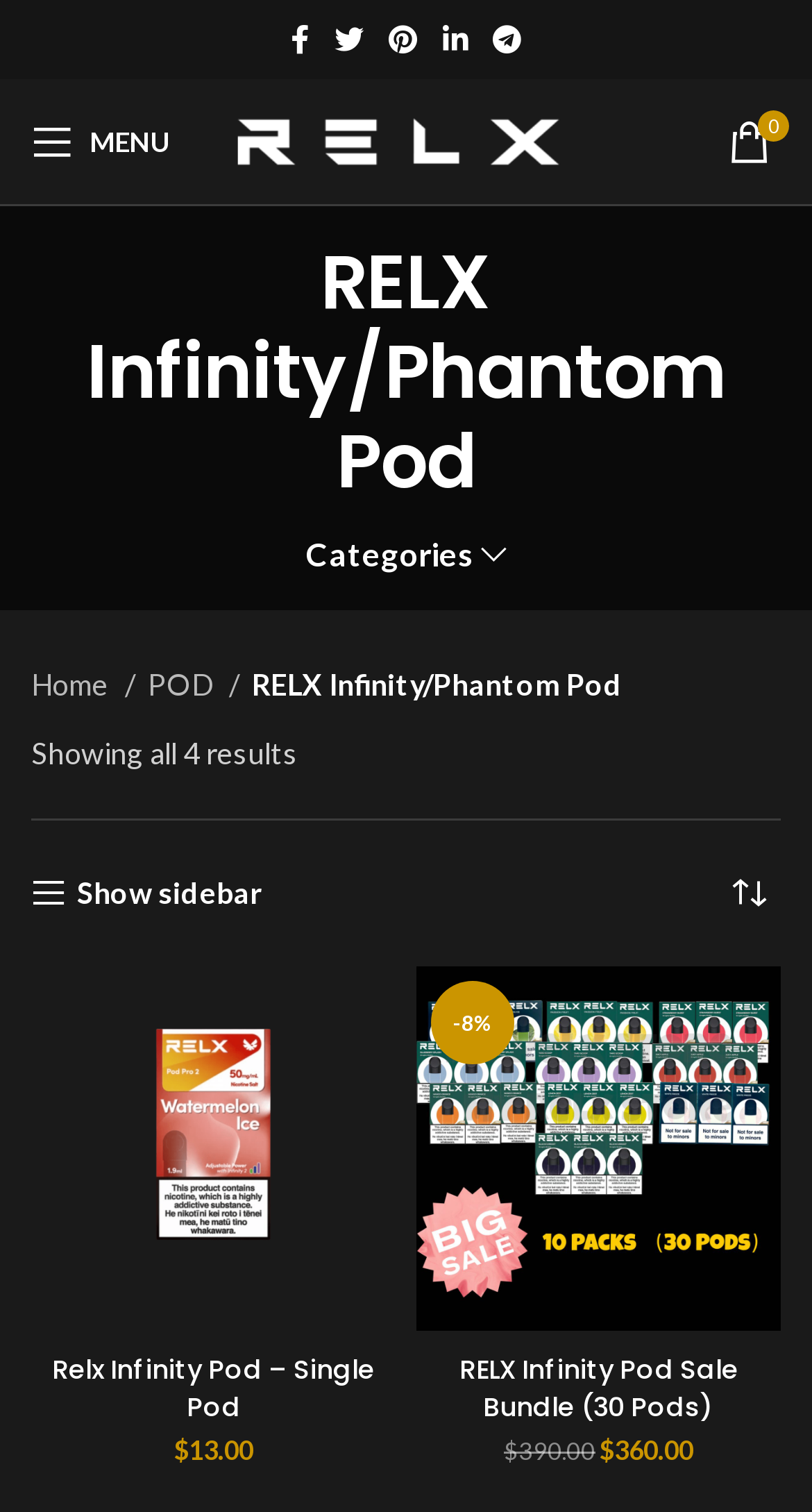What is the name of the store?
Please ensure your answer to the question is detailed and covers all necessary aspects.

I found the answer by looking at the link element with the text 'RELXstore Australia' and an image with the same name, which suggests that it is the name of the store.